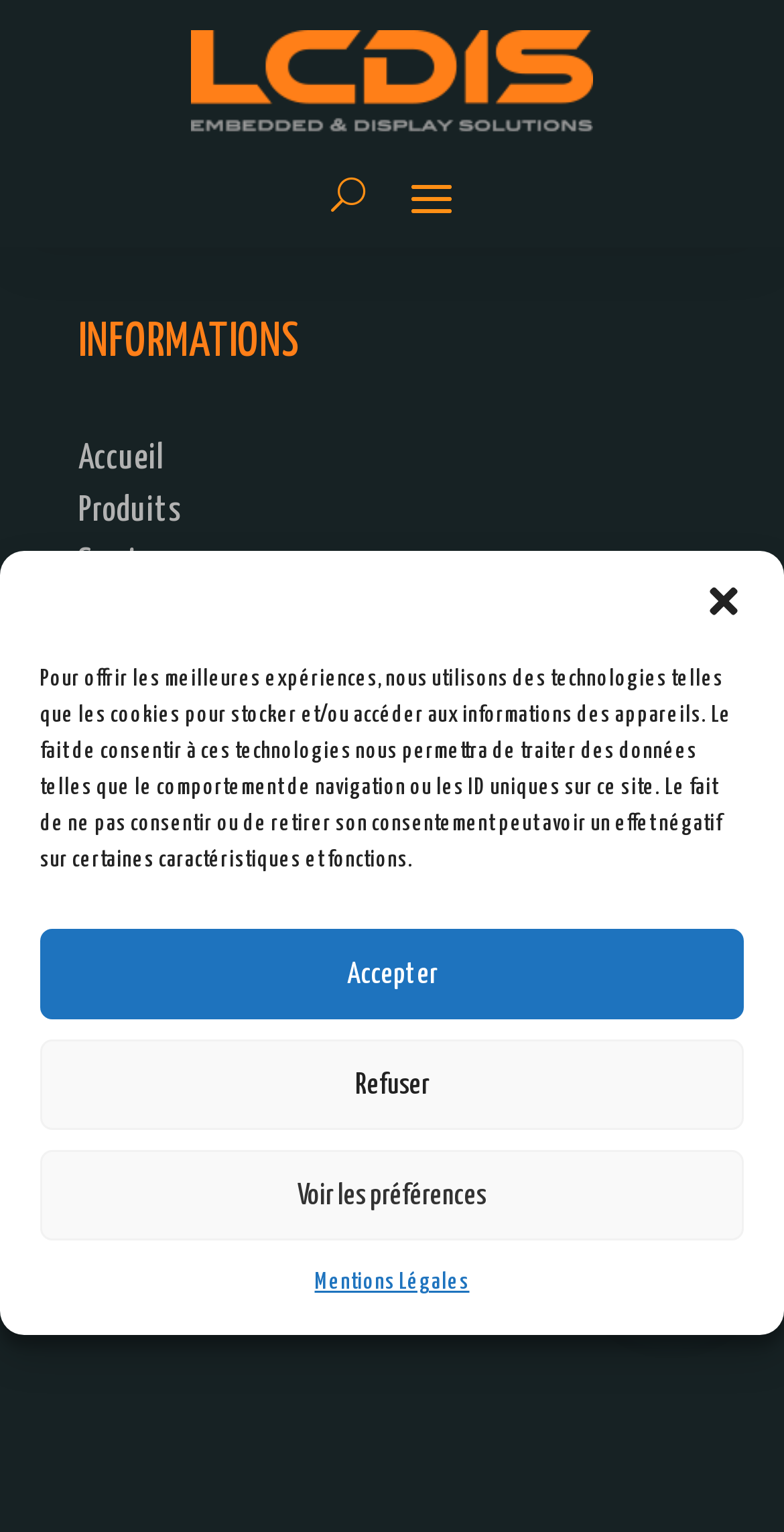Could you provide the bounding box coordinates for the portion of the screen to click to complete this instruction: "View Contactez-Nous"?

[0.1, 0.425, 0.351, 0.448]